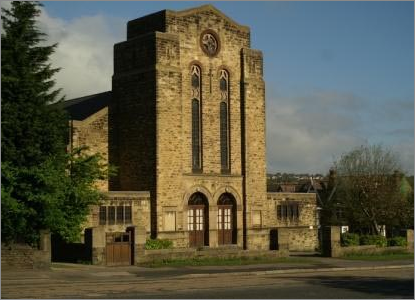Using the information in the image, give a detailed answer to the following question: What type of windows are on the front of the church?

The front view of the church reveals large arched windows, which are a distinctive feature of the building's architecture.